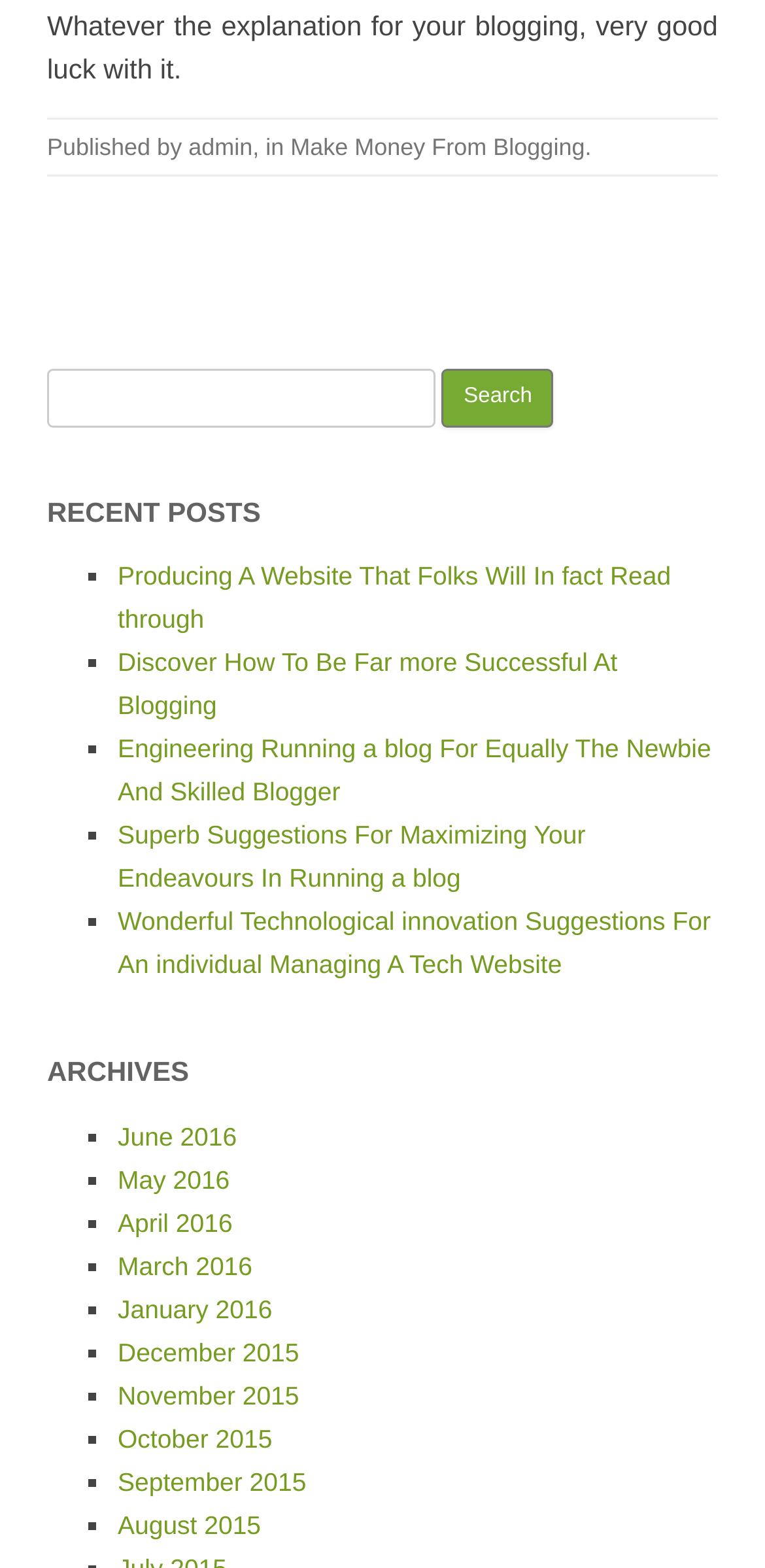Give a one-word or short-phrase answer to the following question: 
How many recent posts are listed?

5